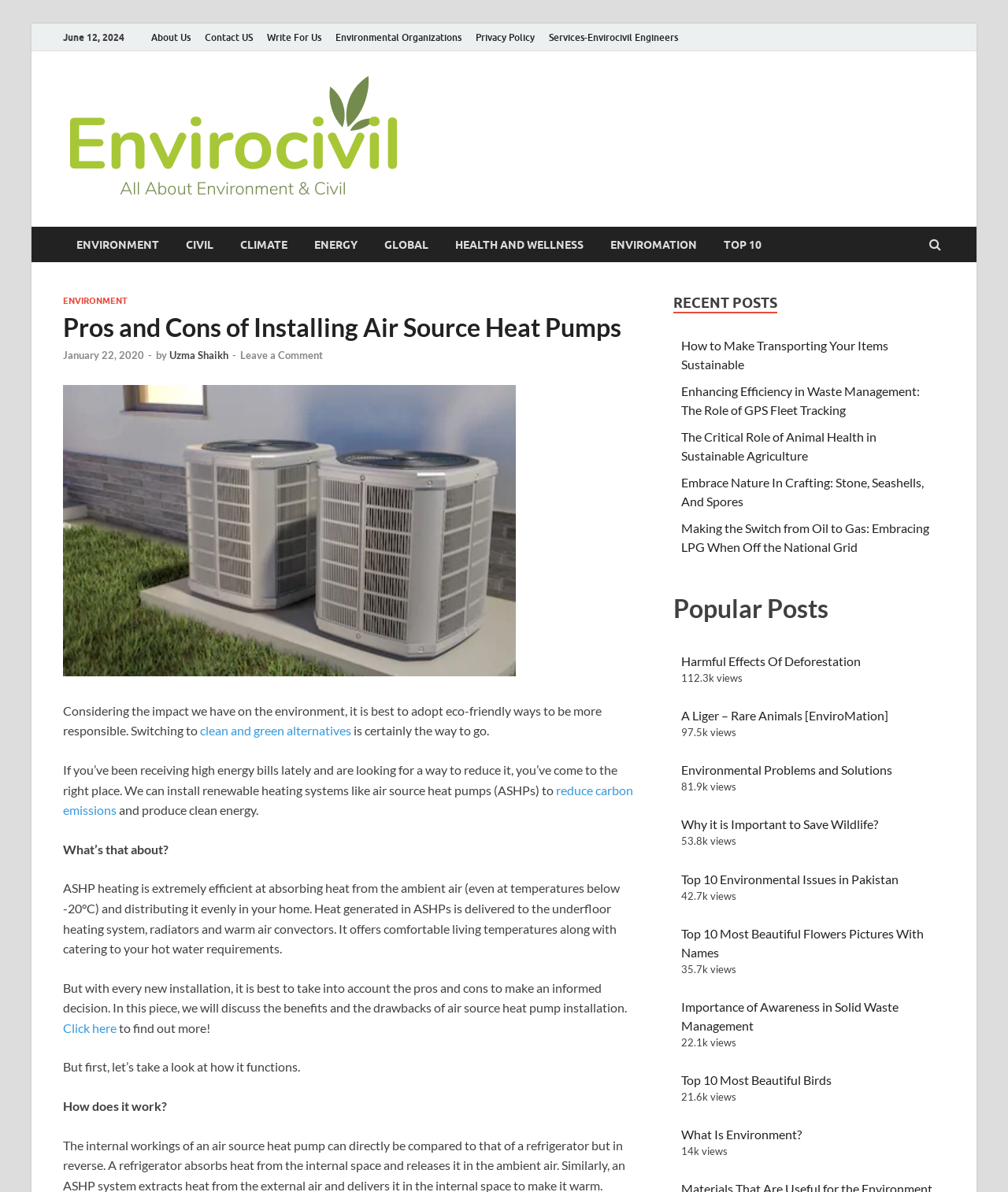Can you specify the bounding box coordinates for the region that should be clicked to fulfill this instruction: "View post about Who won Man of the Match against Villa?".

None